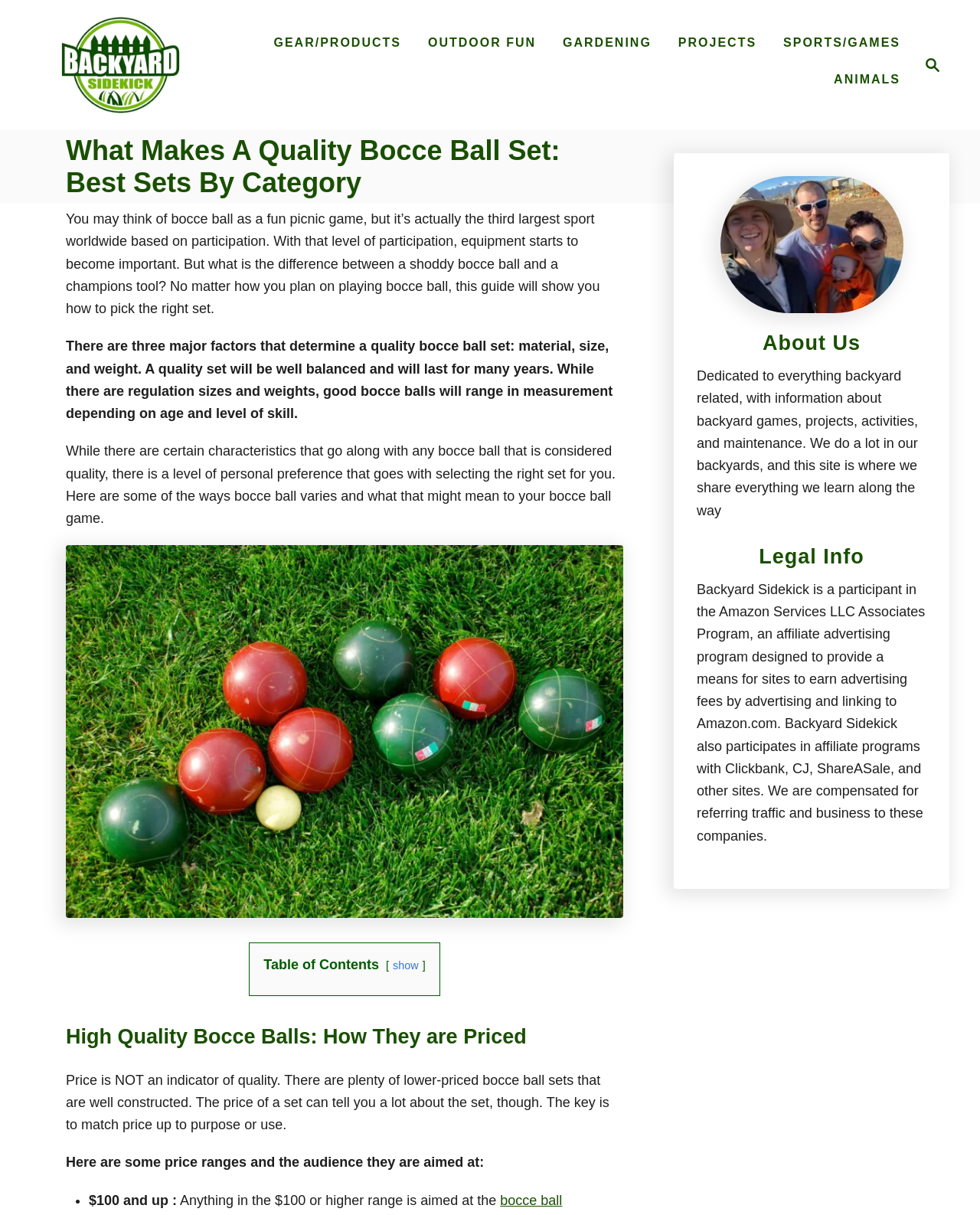Point out the bounding box coordinates of the section to click in order to follow this instruction: "Go to GEAR/PRODUCTS page".

[0.271, 0.023, 0.417, 0.047]